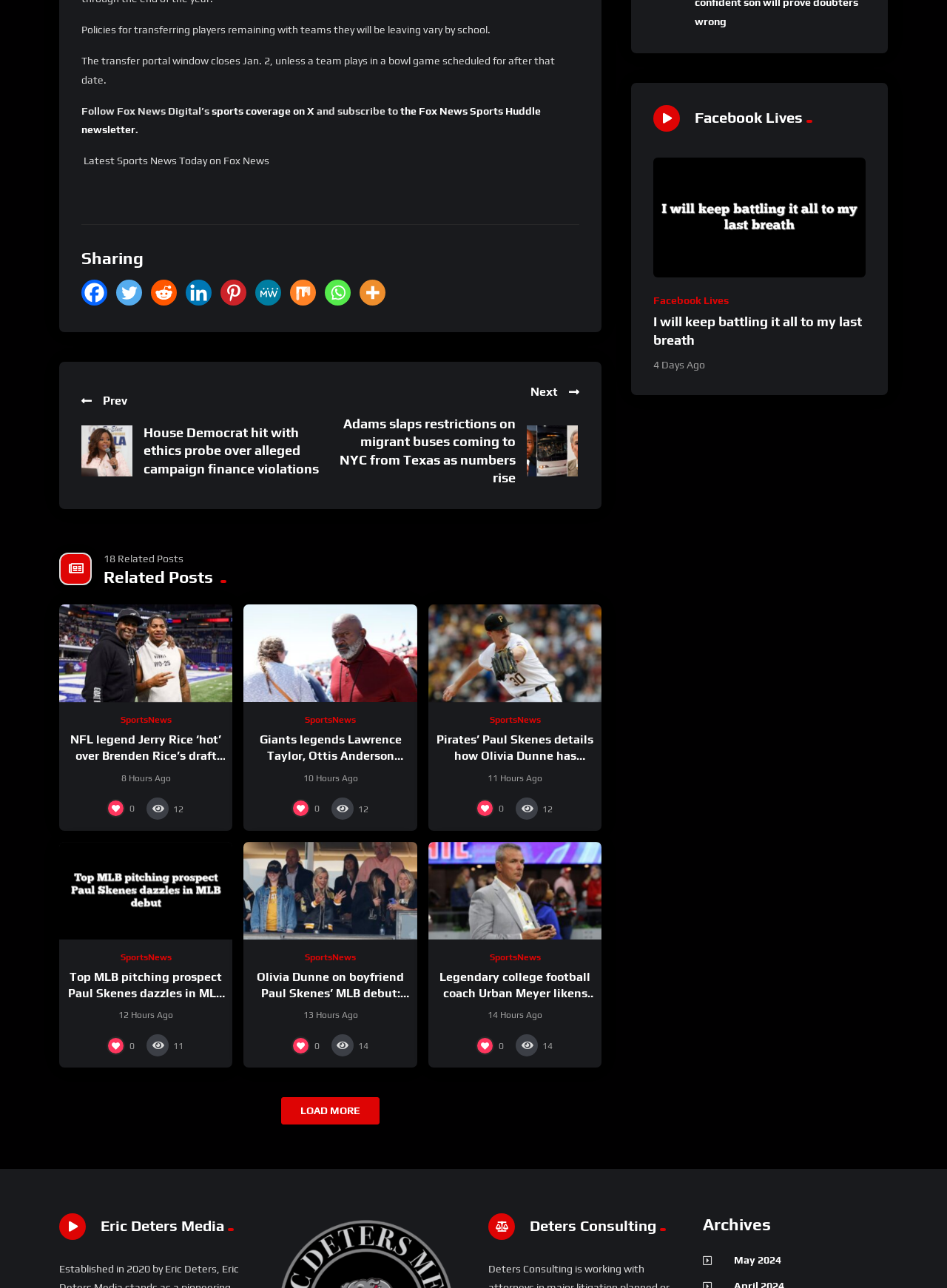How many social media sharing options are available?
Using the information from the image, give a concise answer in one word or a short phrase.

7